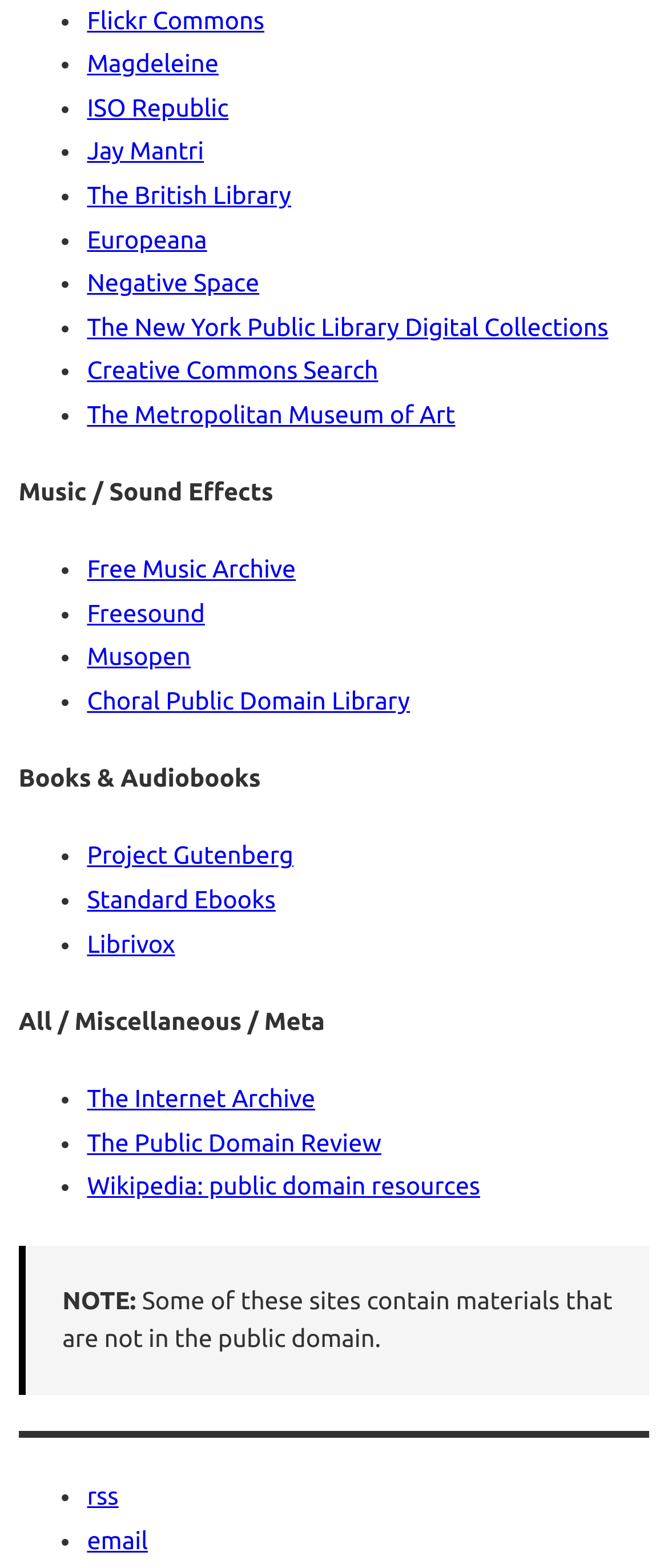Respond to the question below with a single word or phrase:
How many ListMarkers are there in the All / Miscellaneous / Meta section?

4